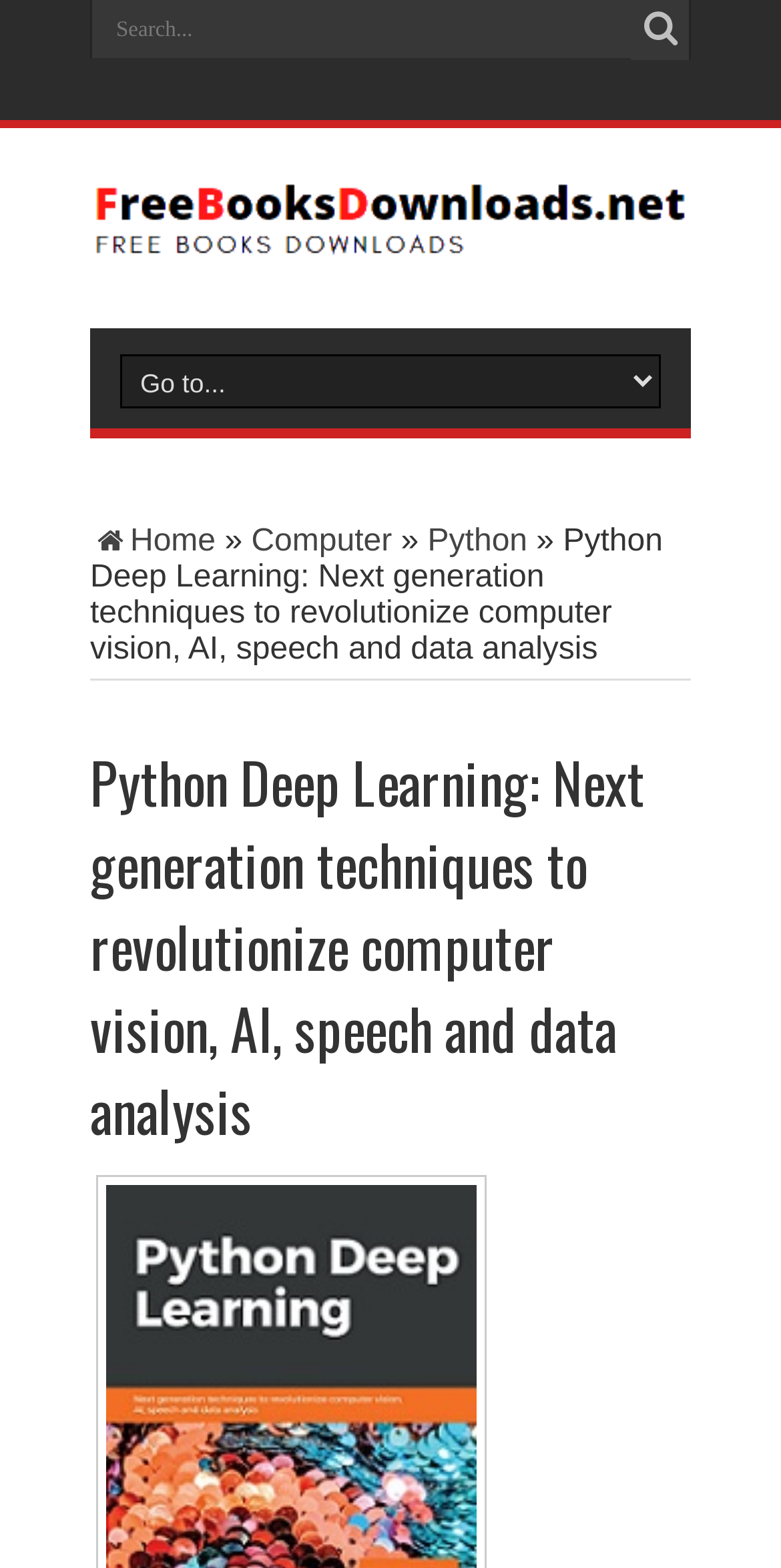Look at the image and write a detailed answer to the question: 
What is the theme of the books available?

The webpage has a heading that mentions 'Python Deep Learning' and also has a link to 'Free Books Downloads' with an image. This suggests that the website is focused on providing books and resources related to deep learning, specifically with Python.